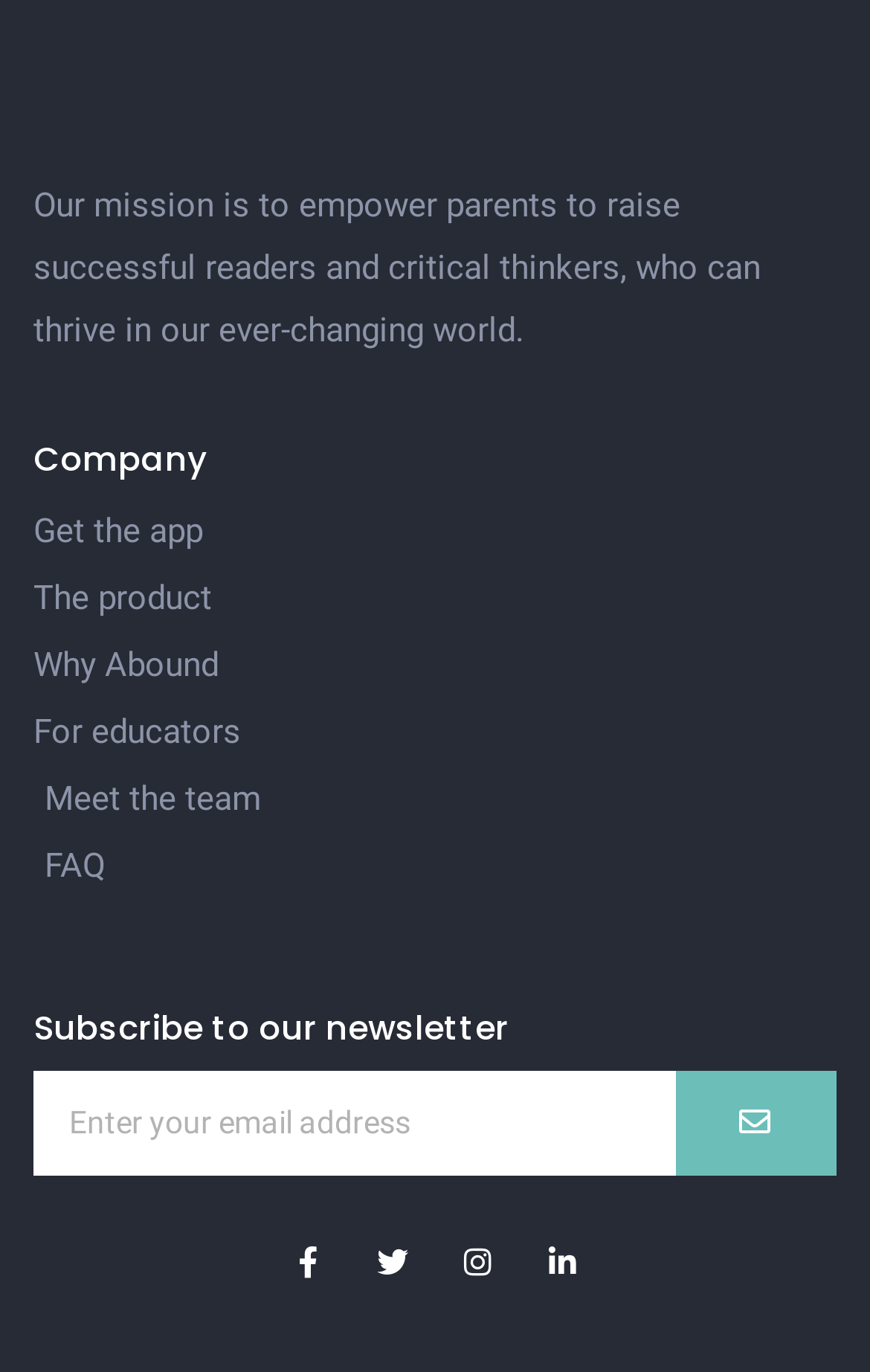Can you give a comprehensive explanation to the question given the content of the image?
What is the button text below the email textbox?

The button element with the text 'SUBMIT' is located below the textbox element with the label 'Email'. This button is likely used to submit the email address to subscribe to the newsletter.